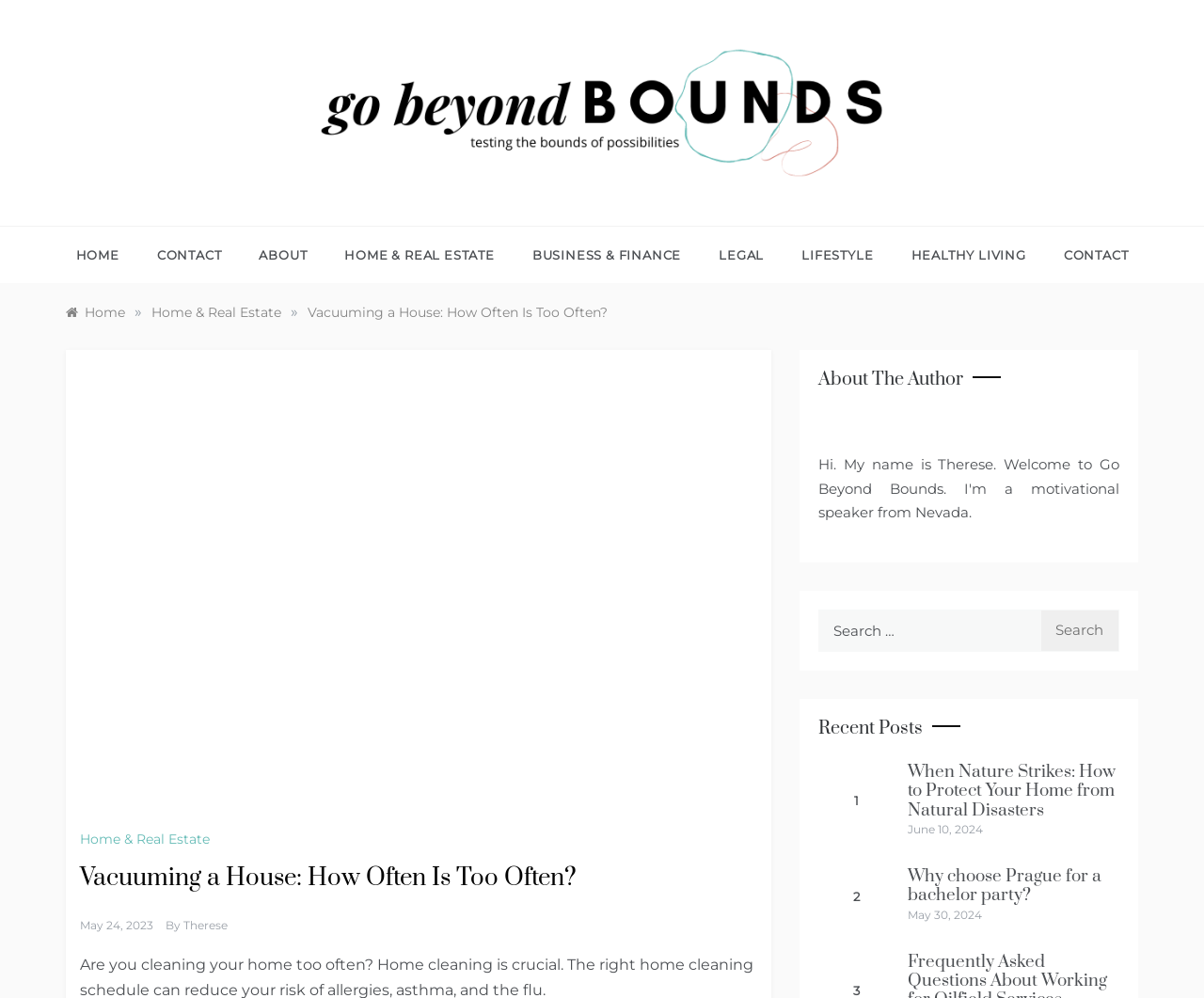Examine the image carefully and respond to the question with a detailed answer: 
What type of posts are listed in the 'Recent Posts' section?

I found a heading with the text 'Recent Posts' followed by a list of links with titles such as 'When Nature Strikes: How to Protect Your Home from Natural Disasters' and 'Why choose Prague for a bachelor party?'. This suggests that the 'Recent Posts' section lists articles about home and lifestyle.